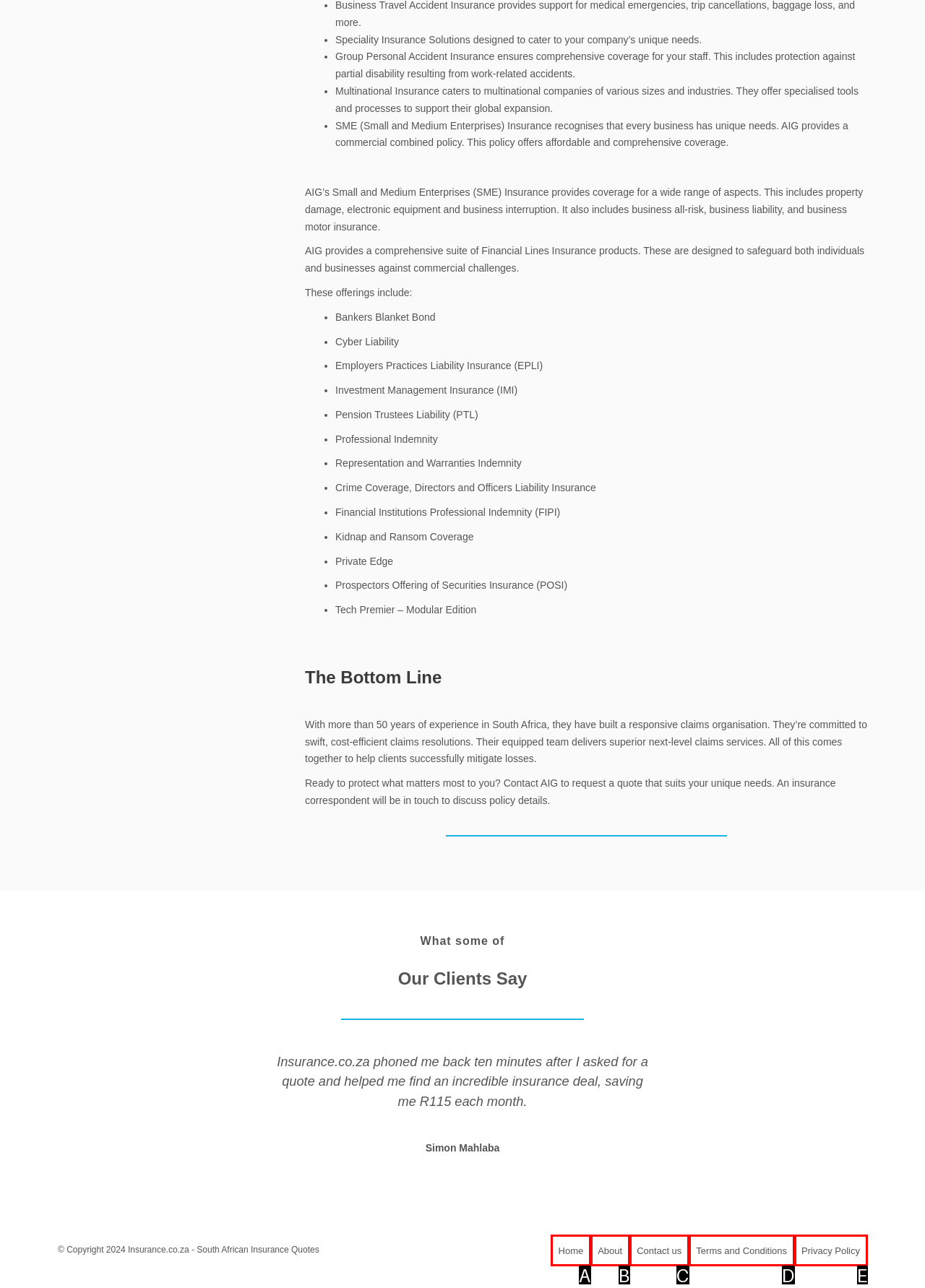Match the description: Terms and Conditions to one of the options shown. Reply with the letter of the best match.

D